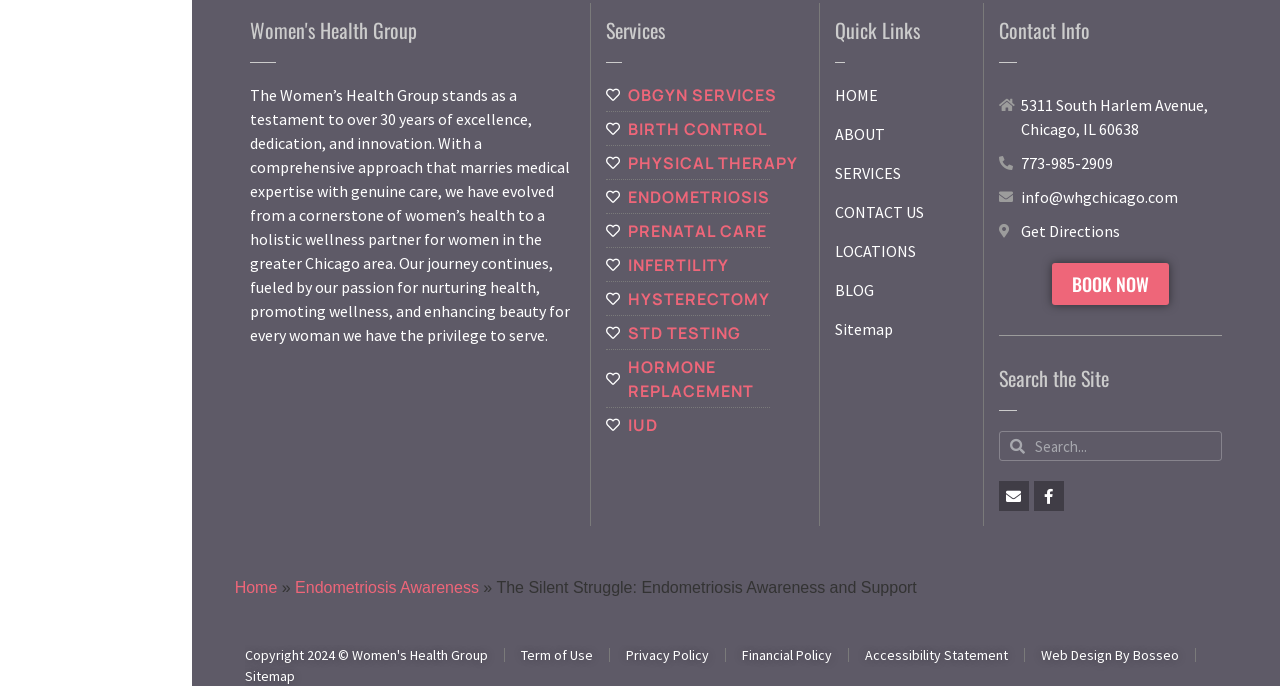What is the name of the health group?
Please look at the screenshot and answer in one word or a short phrase.

Women's Health Group